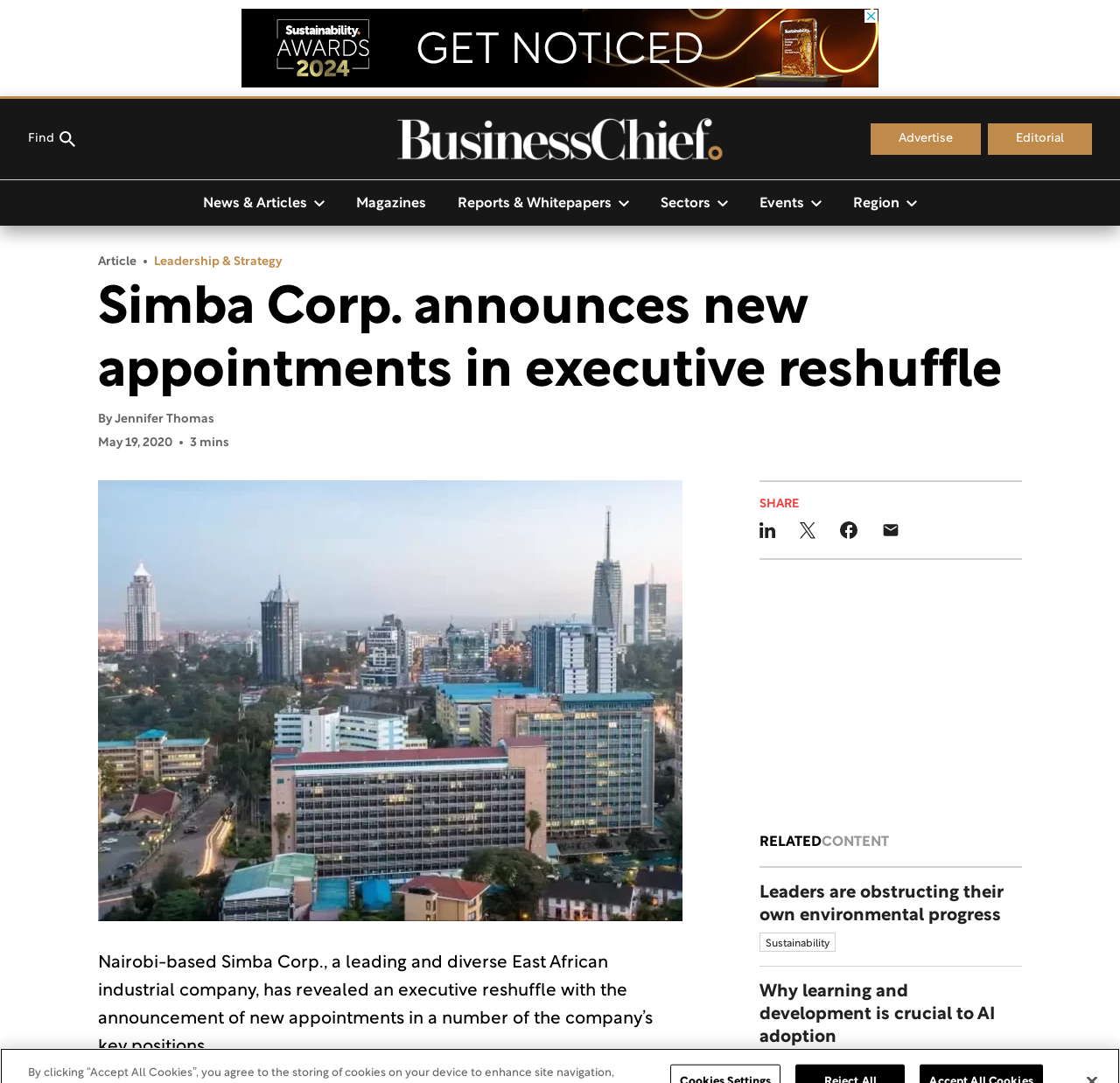Locate the bounding box coordinates of the clickable area needed to fulfill the instruction: "Read the article".

[0.088, 0.257, 0.912, 0.373]